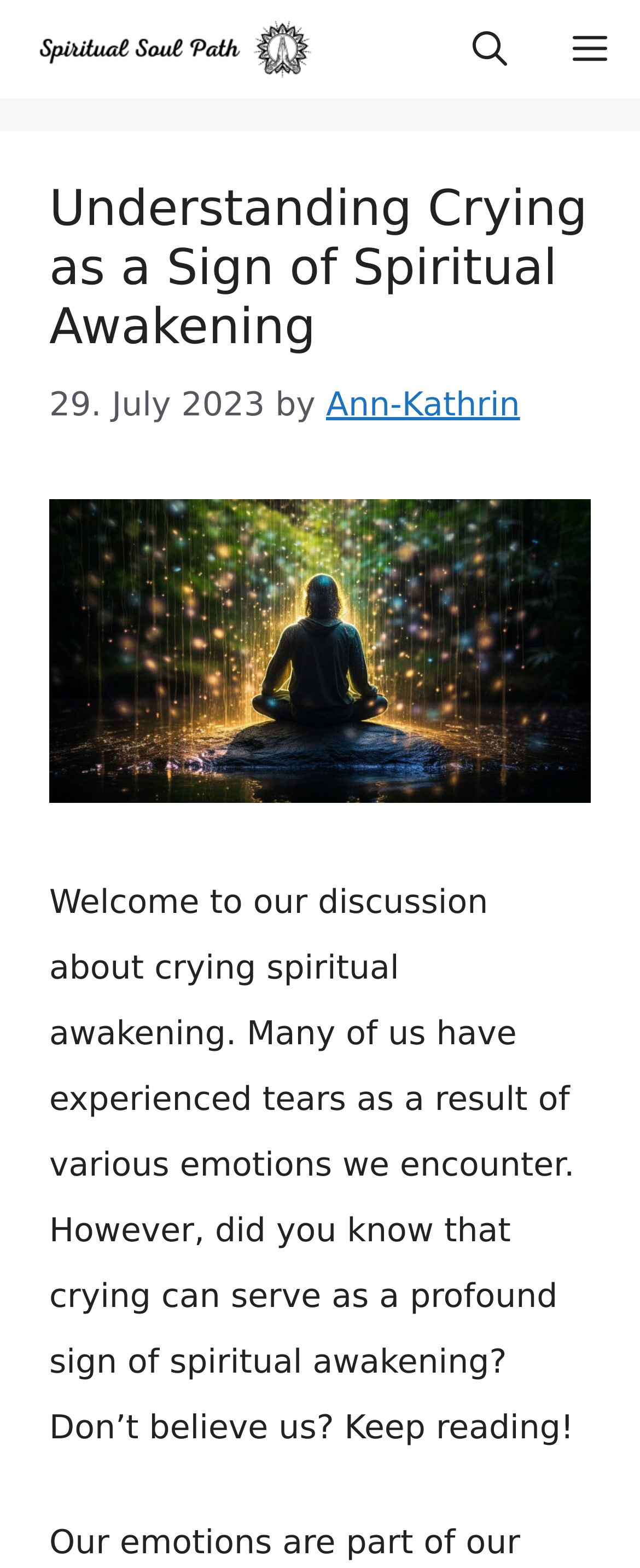Offer a thorough description of the webpage.

The webpage is about understanding crying as a sign of spiritual awakening. At the top left, there is a link to "SpiritualSoulPath" accompanied by an image with the same name. On the top right, there are two buttons: "Menu" and "Open search". 

Below the top section, there is a header area that spans almost the entire width of the page. Within this area, there is a heading that matches the title of the webpage, "Understanding Crying as a Sign of Spiritual Awakening". To the right of the heading, there is a time stamp indicating the publication date, "29. July 2023", followed by the author's name, "Ann-Kathrin", which is a clickable link. 

Below the header area, there is a large image related to "crying spiritual awakening". Underneath the image, there is a paragraph of text that introduces the topic of crying as a sign of spiritual awakening, inviting readers to continue reading to learn more.